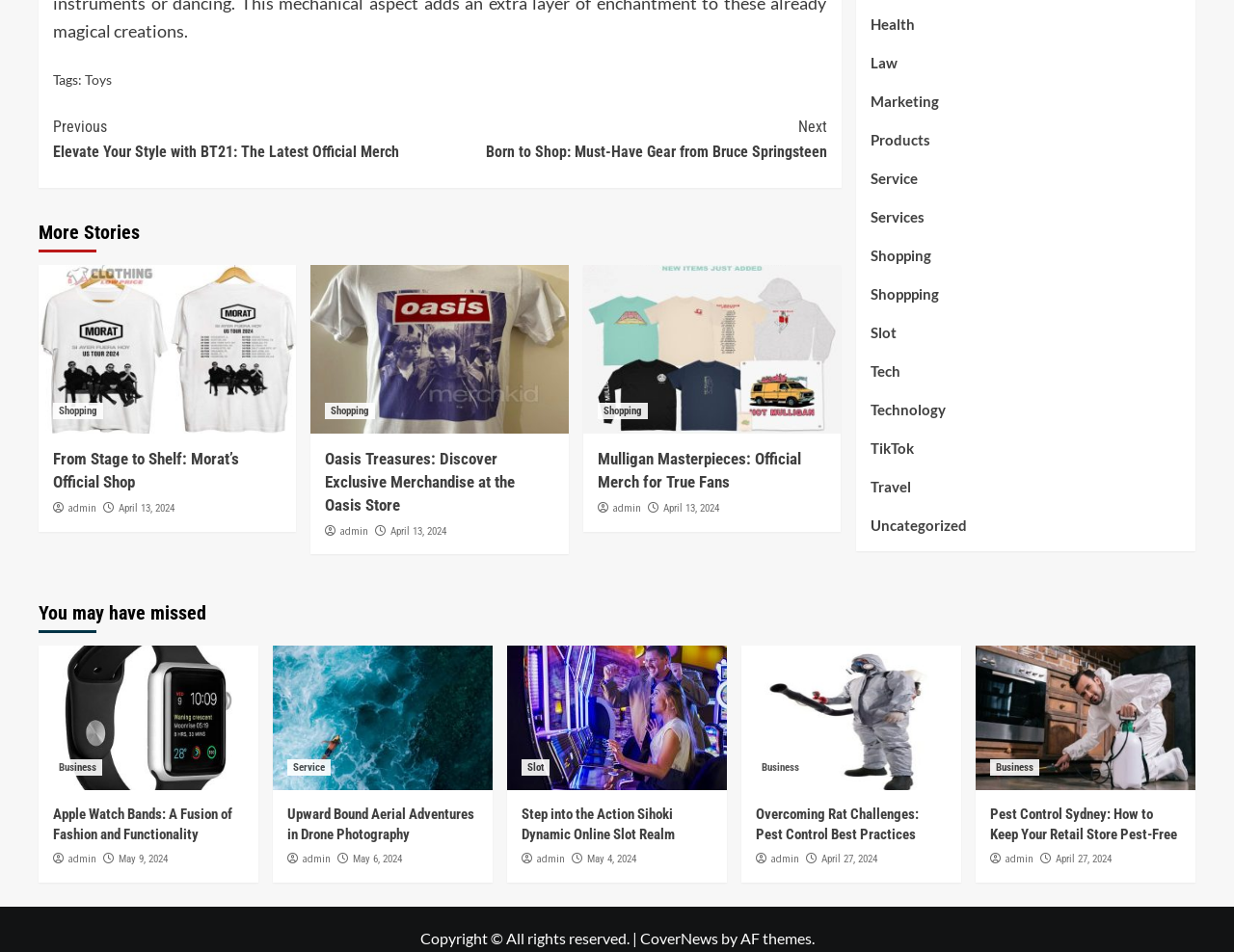Find and specify the bounding box coordinates that correspond to the clickable region for the instruction: "Explore the 'From Stage to Shelf: Morat's Official Shop' article".

[0.031, 0.279, 0.24, 0.456]